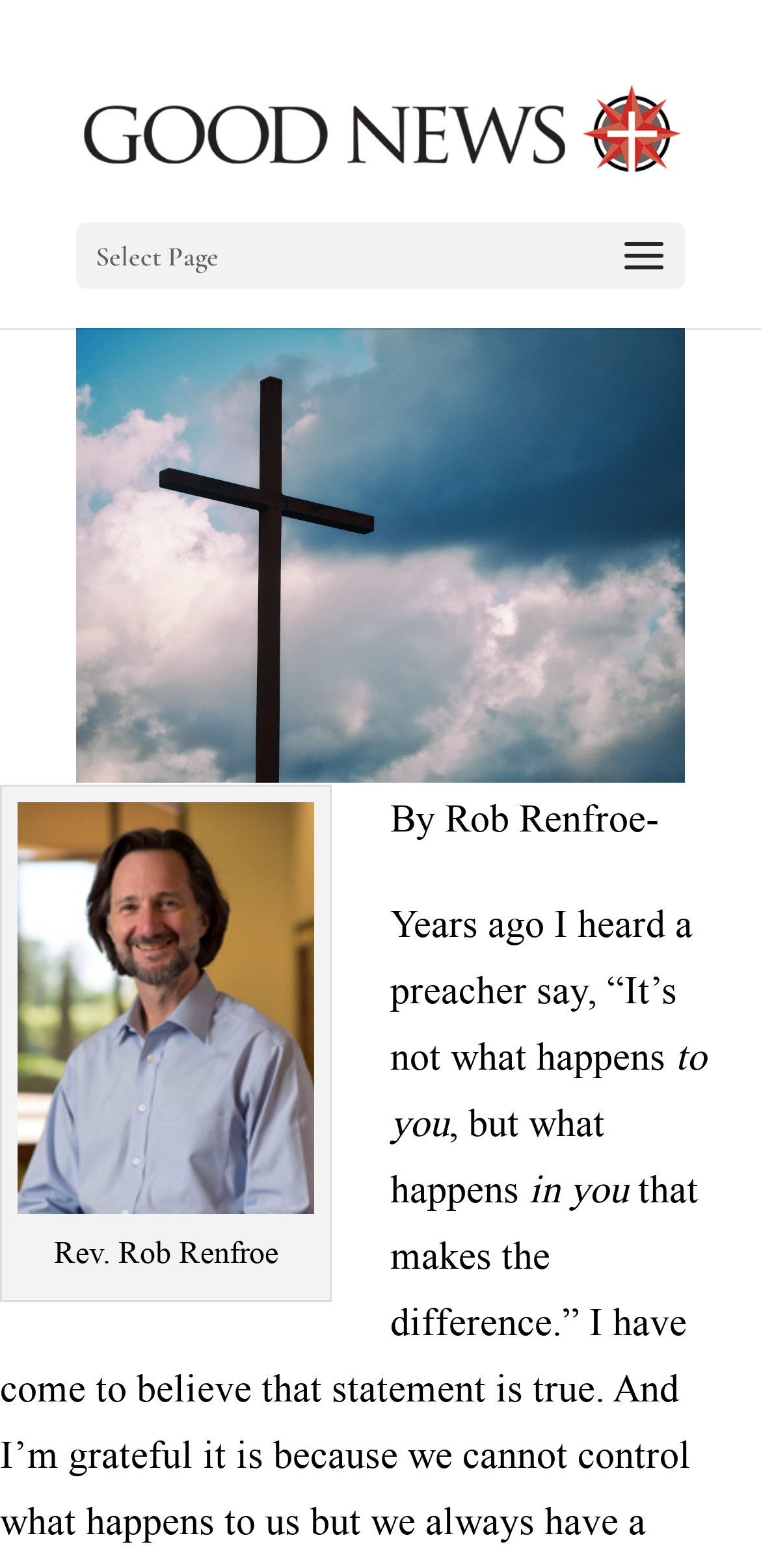What is the tone of the article?
Examine the image closely and answer the question with as much detail as possible.

The use of a preacher's quote and the image of a cross under a blue sky suggest that the tone of the article is inspirational and uplifting, likely intended to encourage readers.